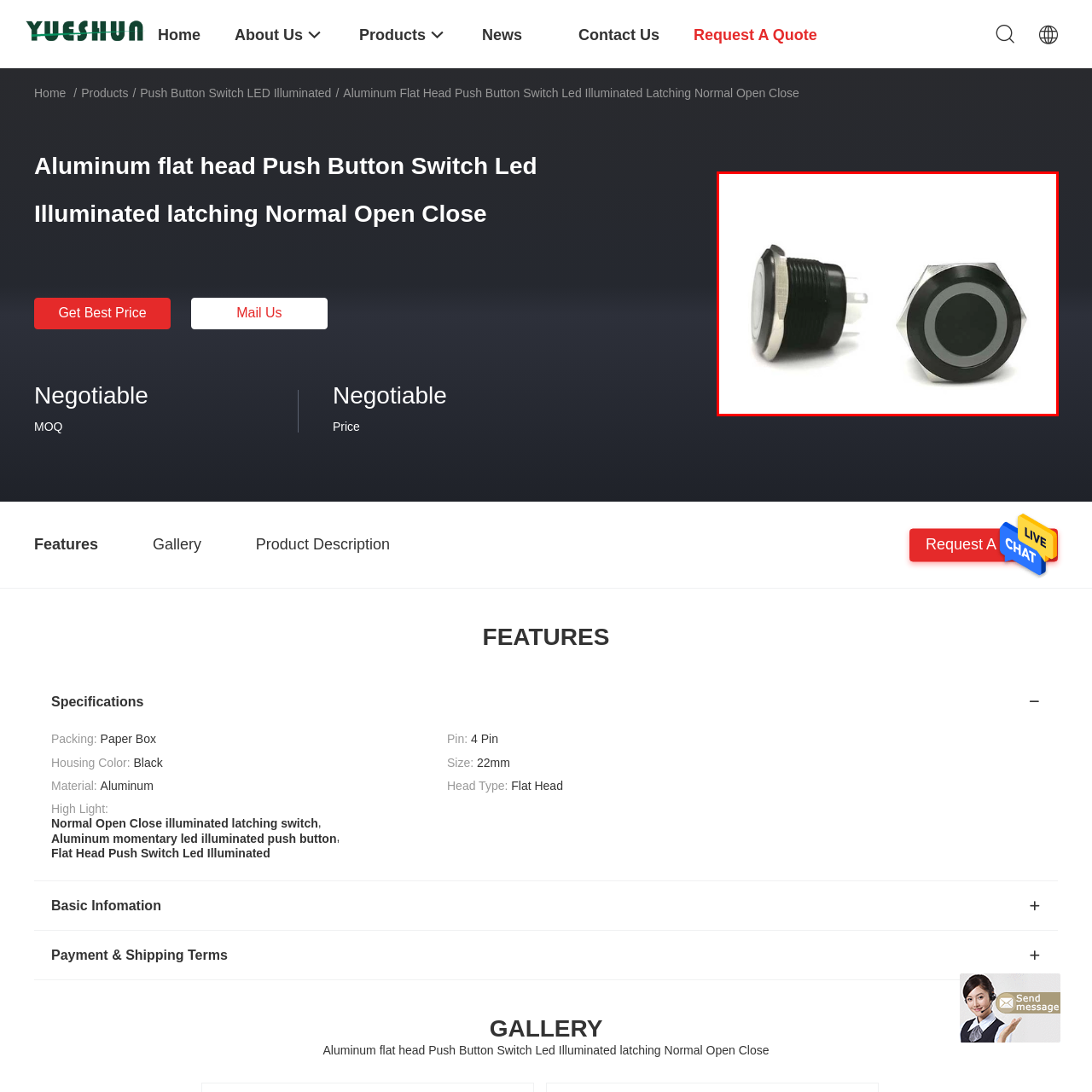Check the image marked by the red frame and reply to the question using one word or phrase:
What is the shape of the button design?

circular